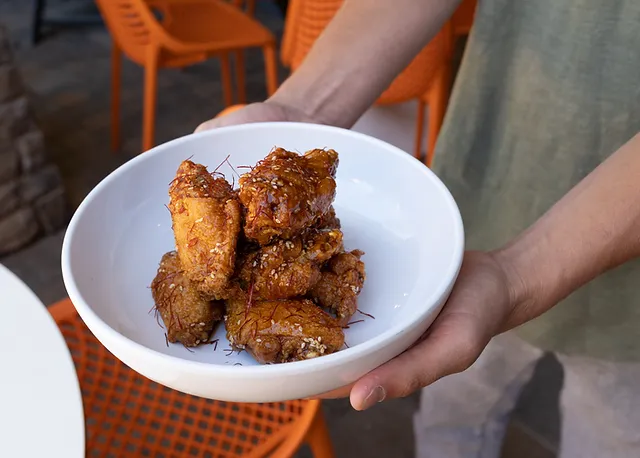How many hands are holding the bowl?
Please answer the question as detailed as possible.

A person can be seen holding the bowl with both hands, indicating the inviting and ready-to-serve nature of the dish.